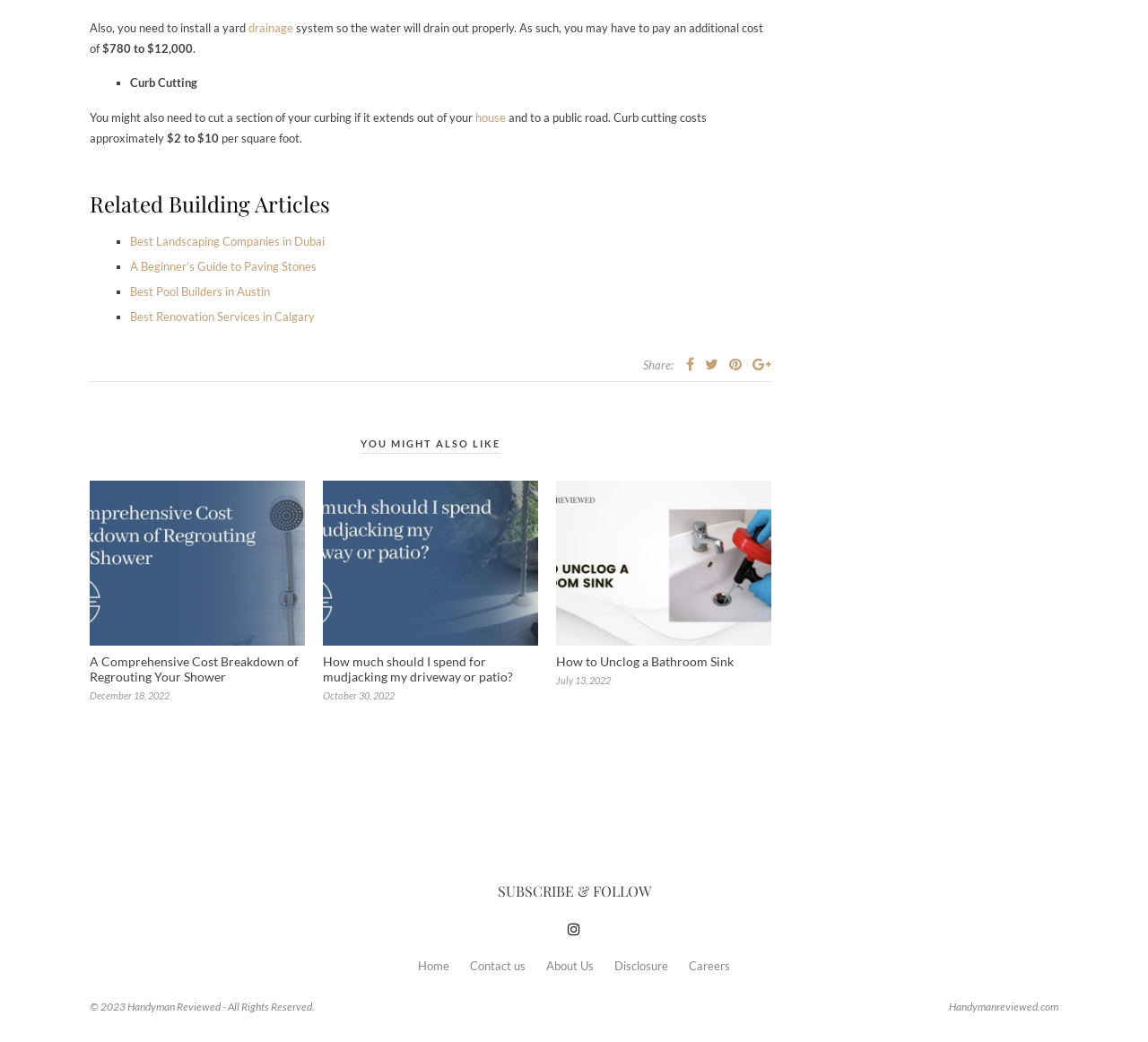Please determine the bounding box coordinates for the UI element described here. Use the format (top-left x, top-left y, bottom-right x, bottom-right y) with values bounded between 0 and 1: Best Renovation Services in Calgary

[0.113, 0.297, 0.274, 0.31]